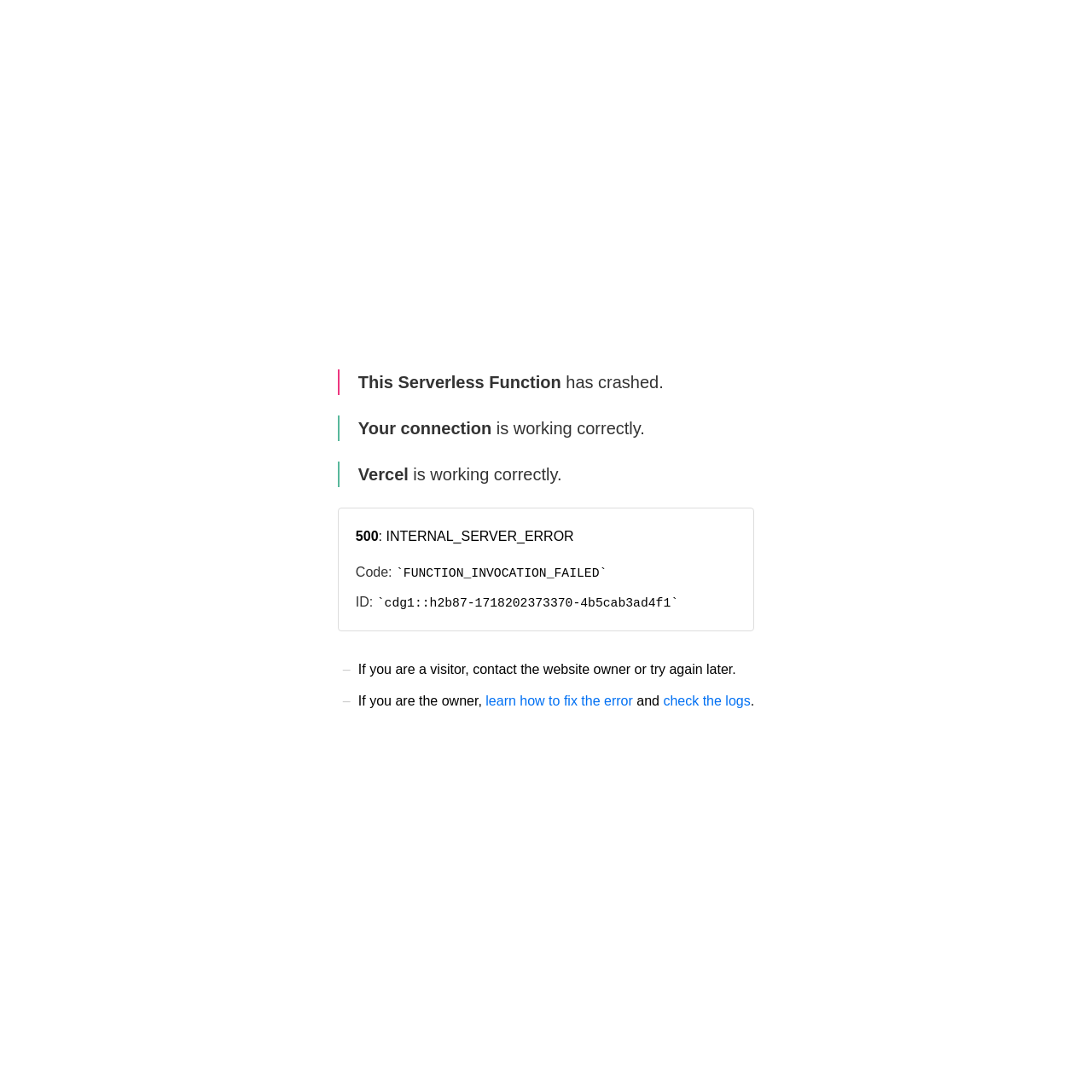What is the ID of the serverless function?
Please ensure your answer to the question is detailed and covers all necessary aspects.

The ID of the serverless function is displayed on the webpage as 'cdg1::h2b87-1718202373370-4b5cab3ad4f1', which is a unique identifier for the function.